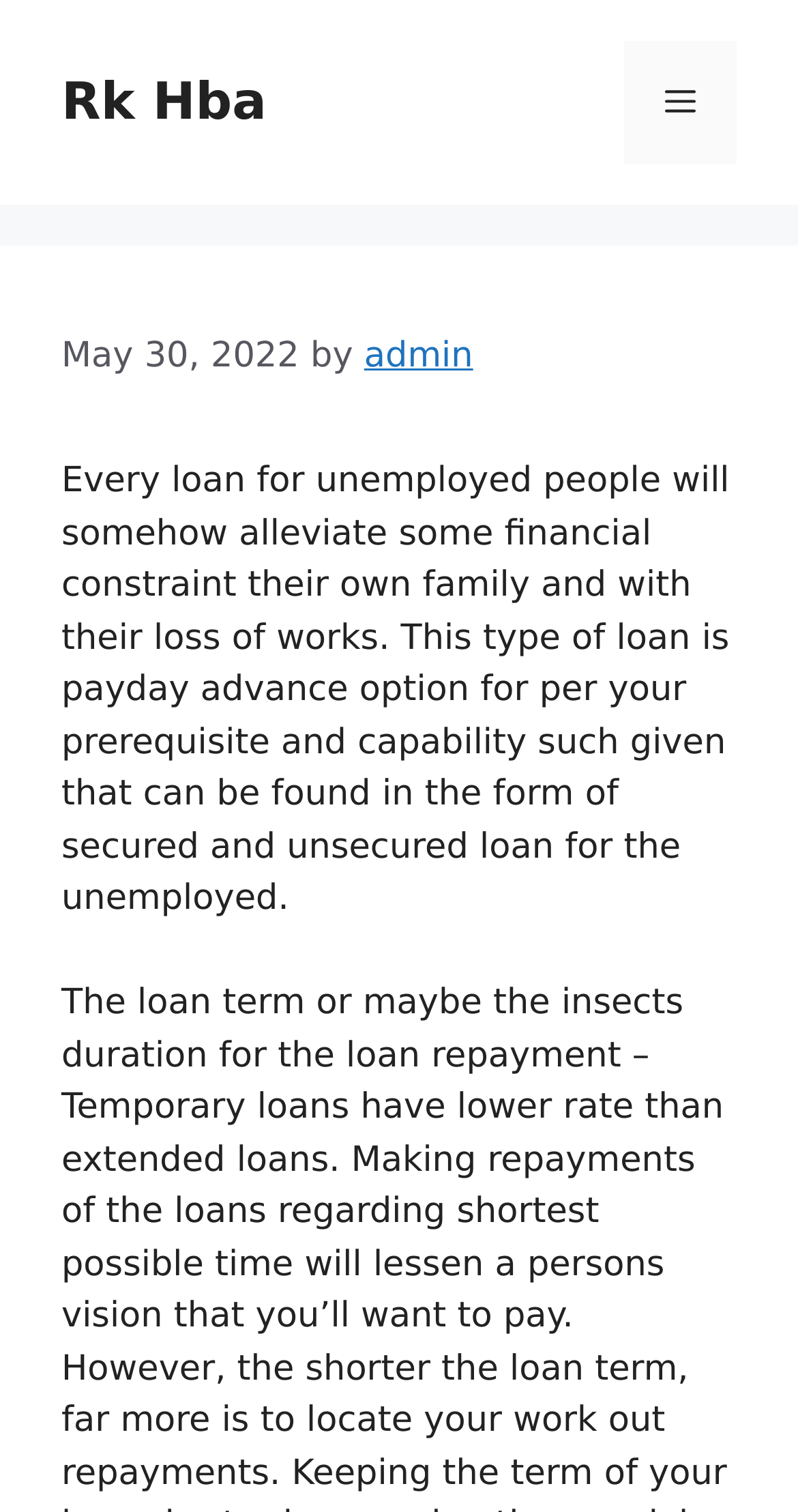What is the date mentioned in the webpage?
Using the visual information, answer the question in a single word or phrase.

May 30, 2022